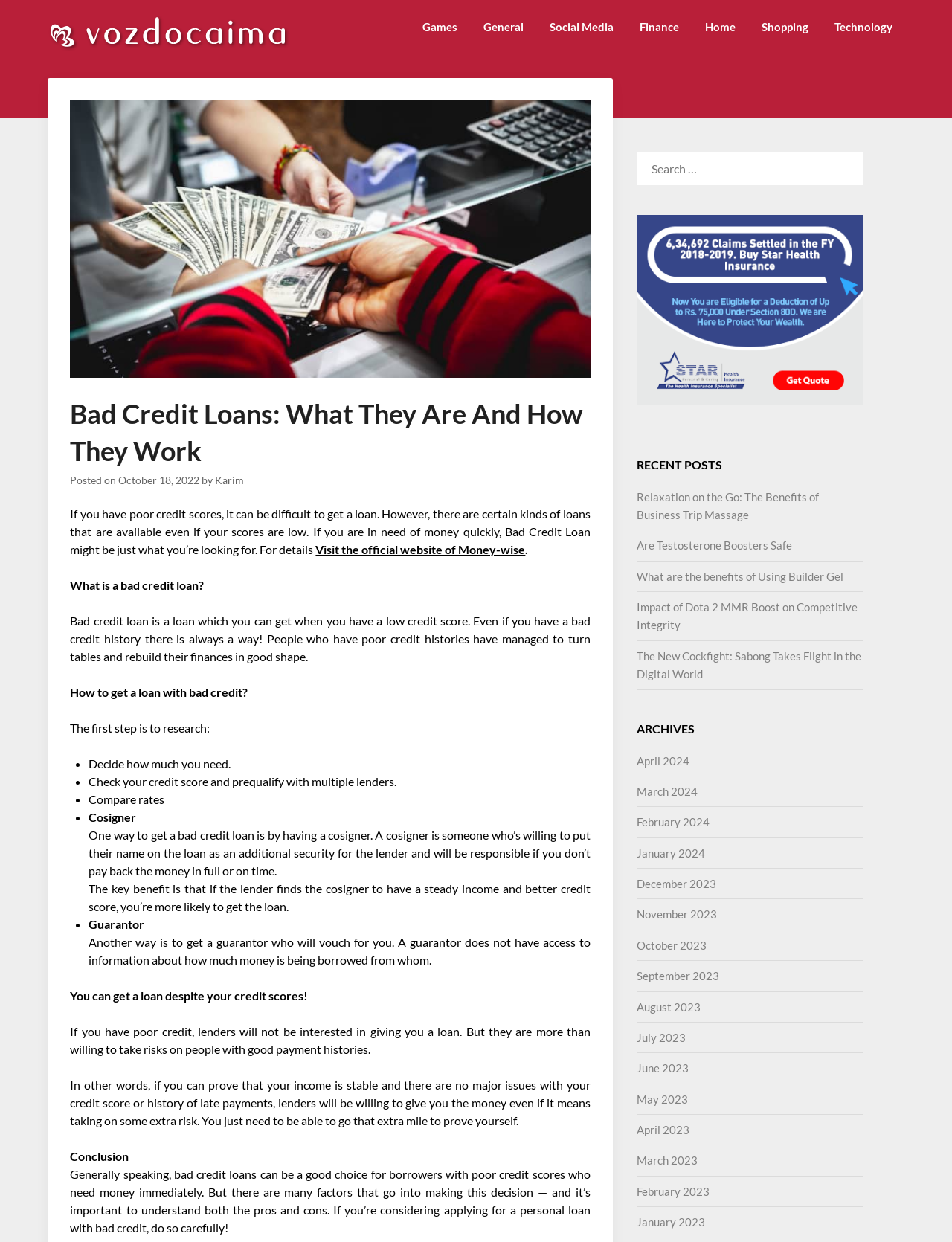Can you find the bounding box coordinates of the area I should click to execute the following instruction: "Visit the official website of Money-wise"?

[0.332, 0.437, 0.552, 0.448]